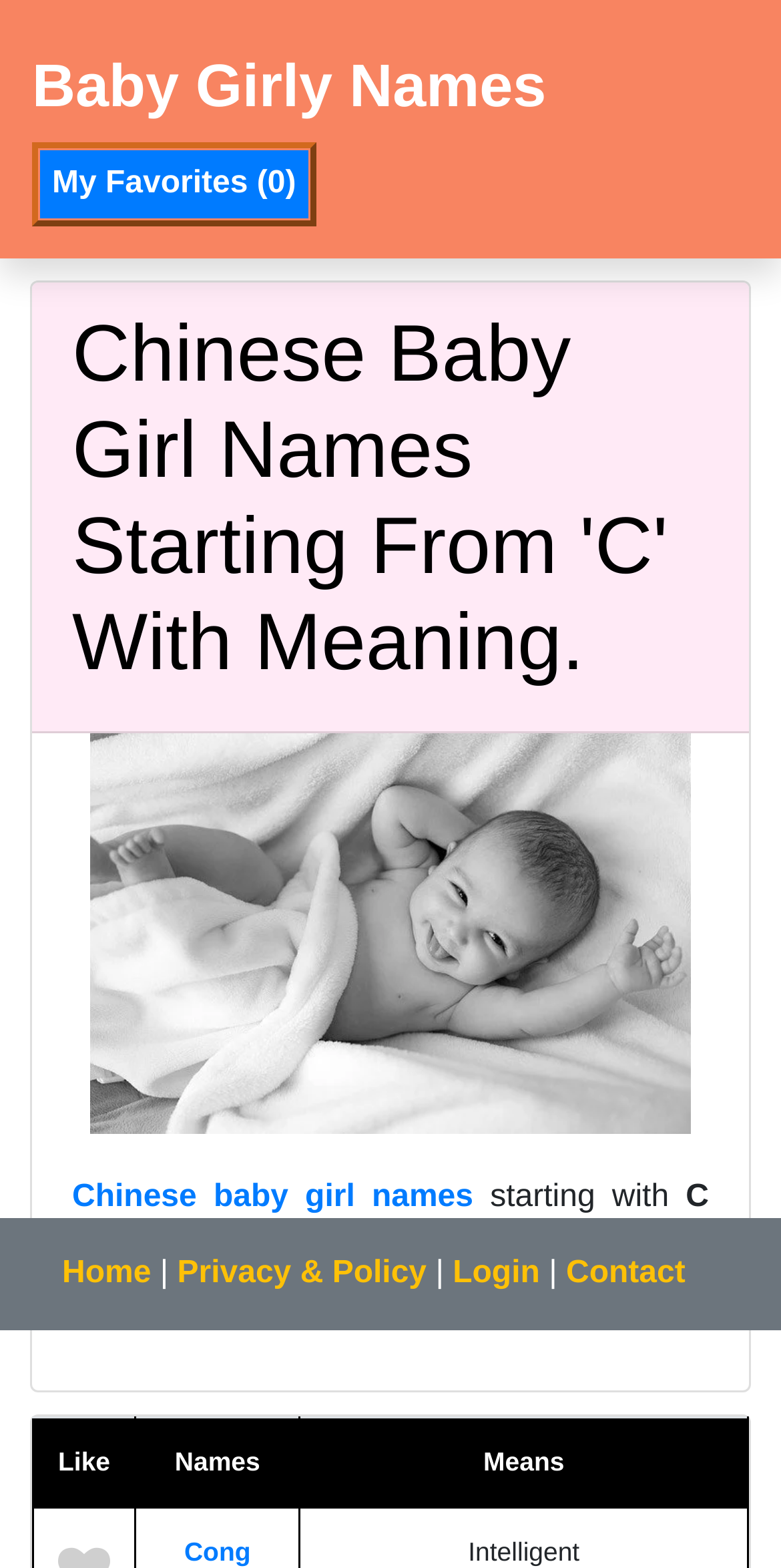Given the description of a UI element: "Chinese baby girl names", identify the bounding box coordinates of the matching element in the webpage screenshot.

[0.092, 0.753, 0.606, 0.774]